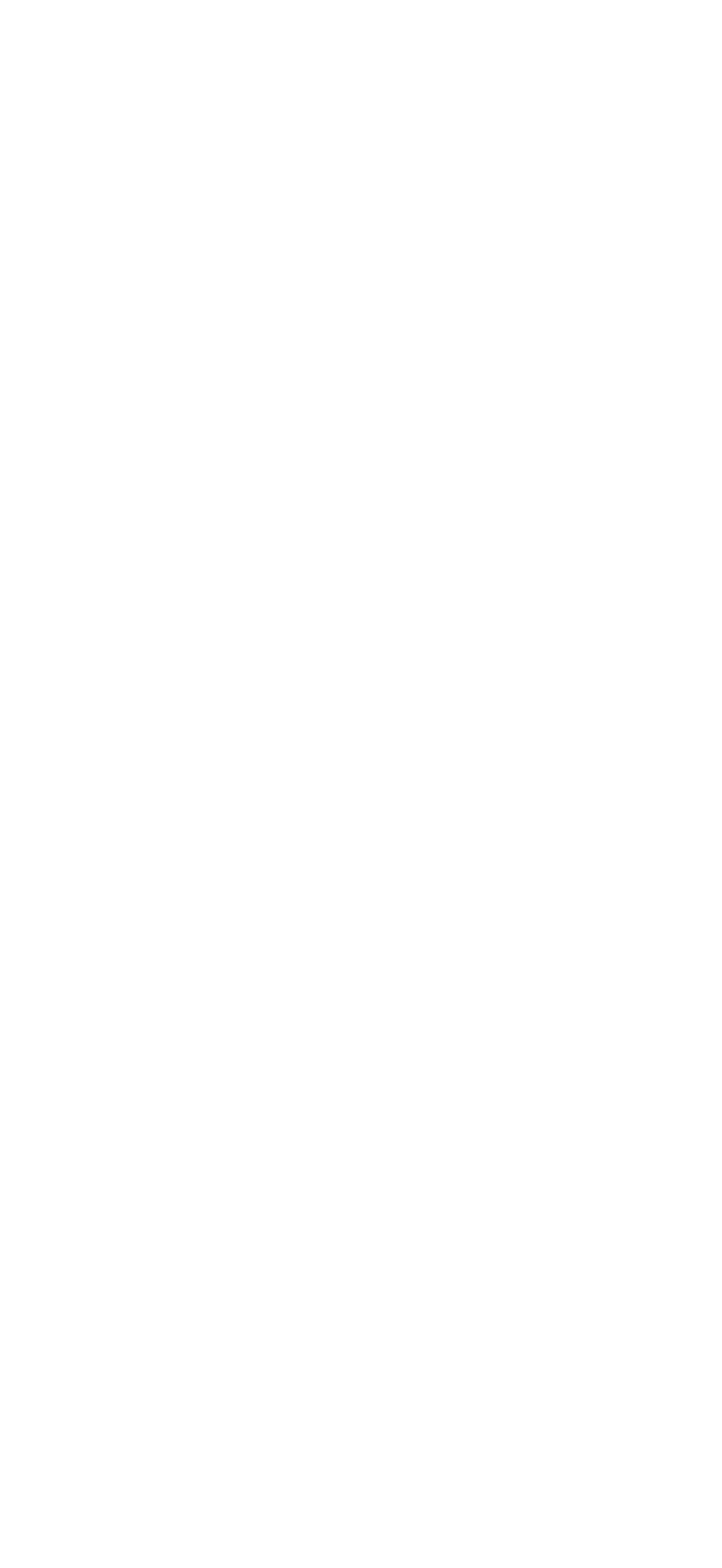Examine the image and give a thorough answer to the following question:
Is there a navigation link to older entries?

I found a link with the text '« Older Entries' at the bottom of the webpage, which suggests that it is a navigation link to older entries.